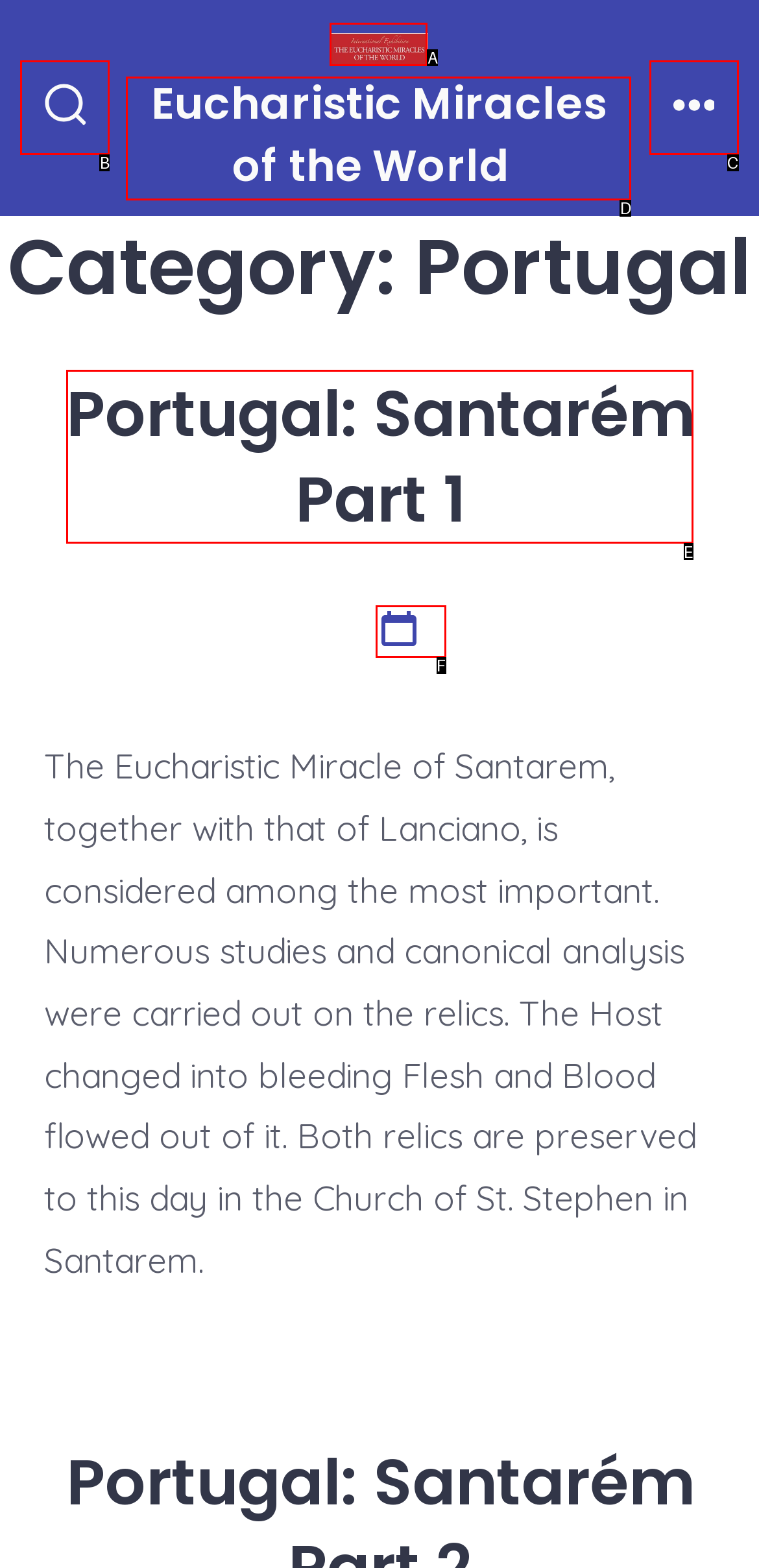What letter corresponds to the UI element described here: Search Toggle
Reply with the letter from the options provided.

B